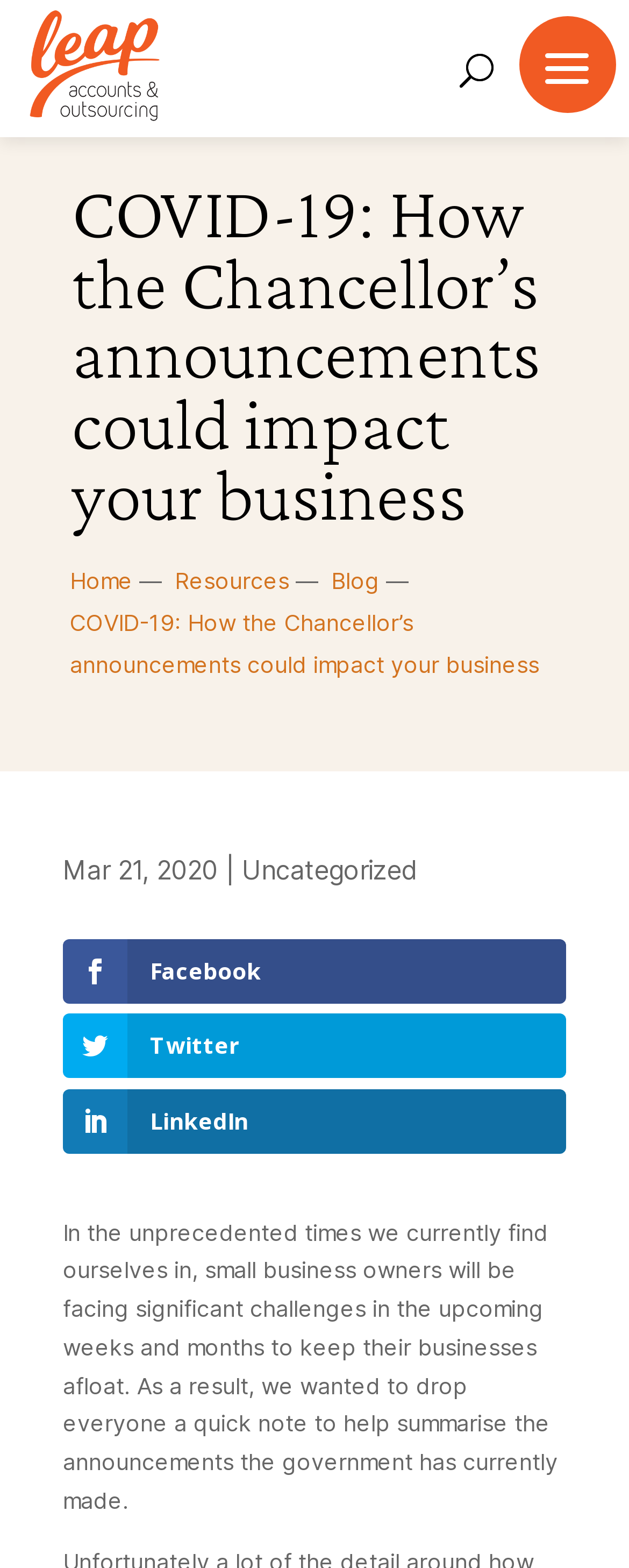Please provide a detailed answer to the question below based on the screenshot: 
What is the date of the blog post?

I found the date of the blog post by looking at the static text element with the text 'Mar 21, 2020' which is located below the heading element.